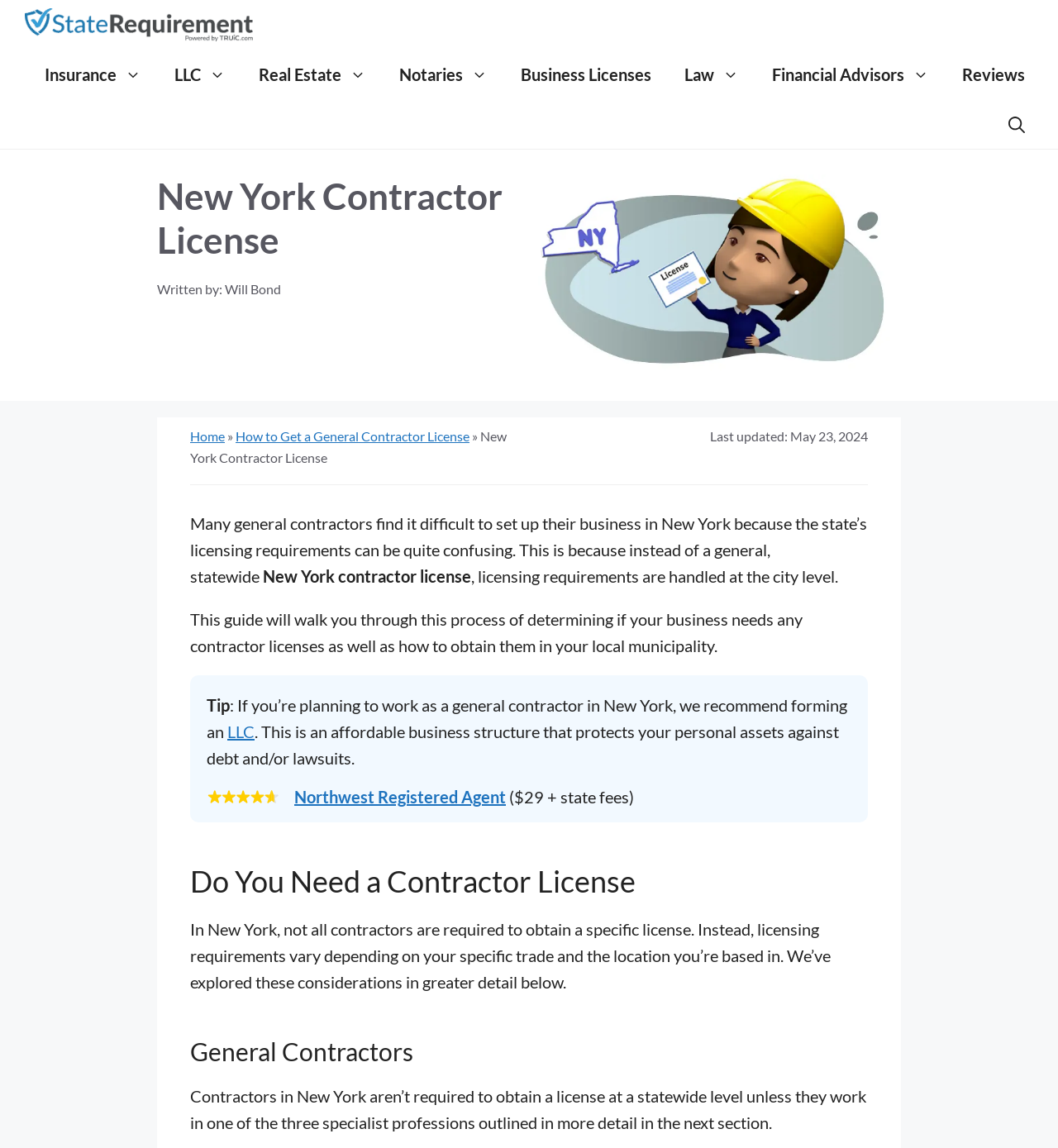Respond to the question below with a single word or phrase:
What is the rating shown in the image?

4.7 out of 5 stars